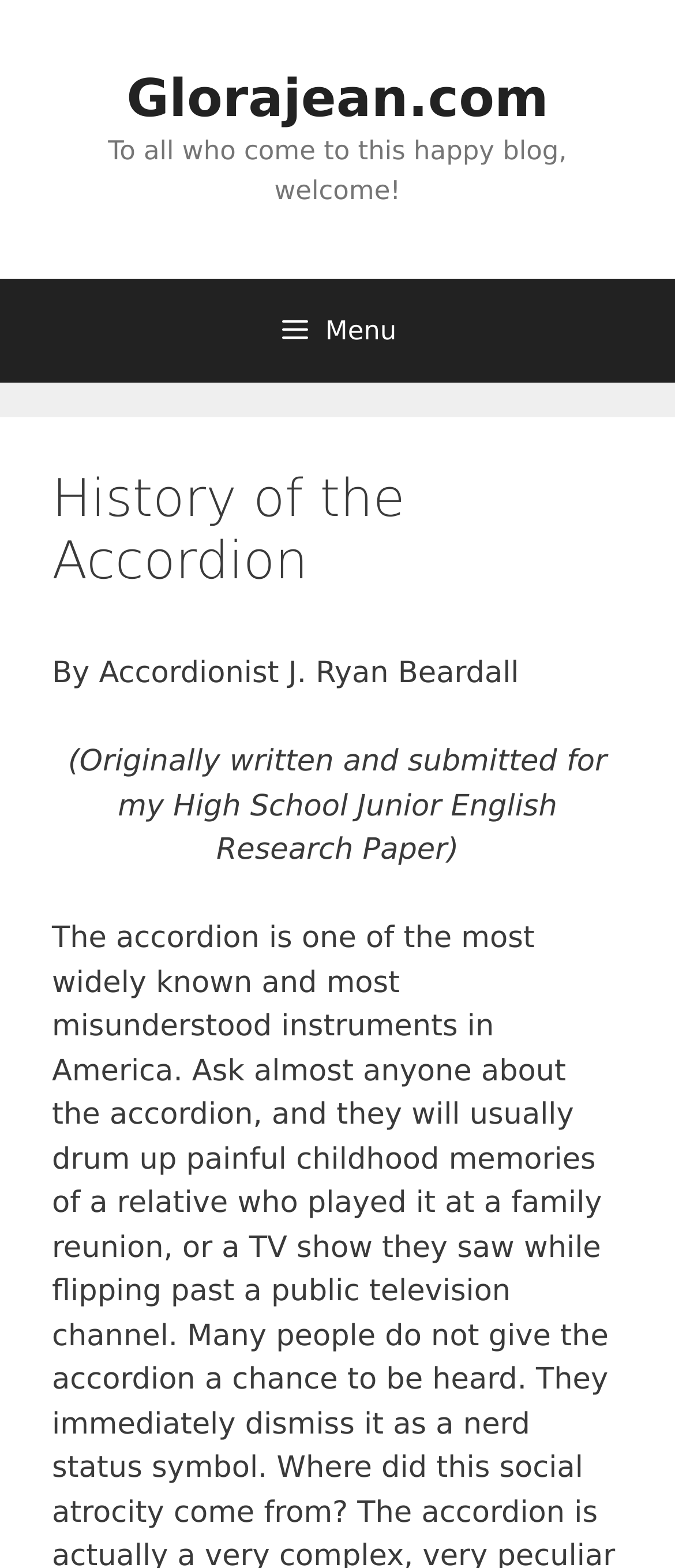Provide your answer in a single word or phrase: 
What is the purpose of the button with a menu icon?

To expand the primary menu